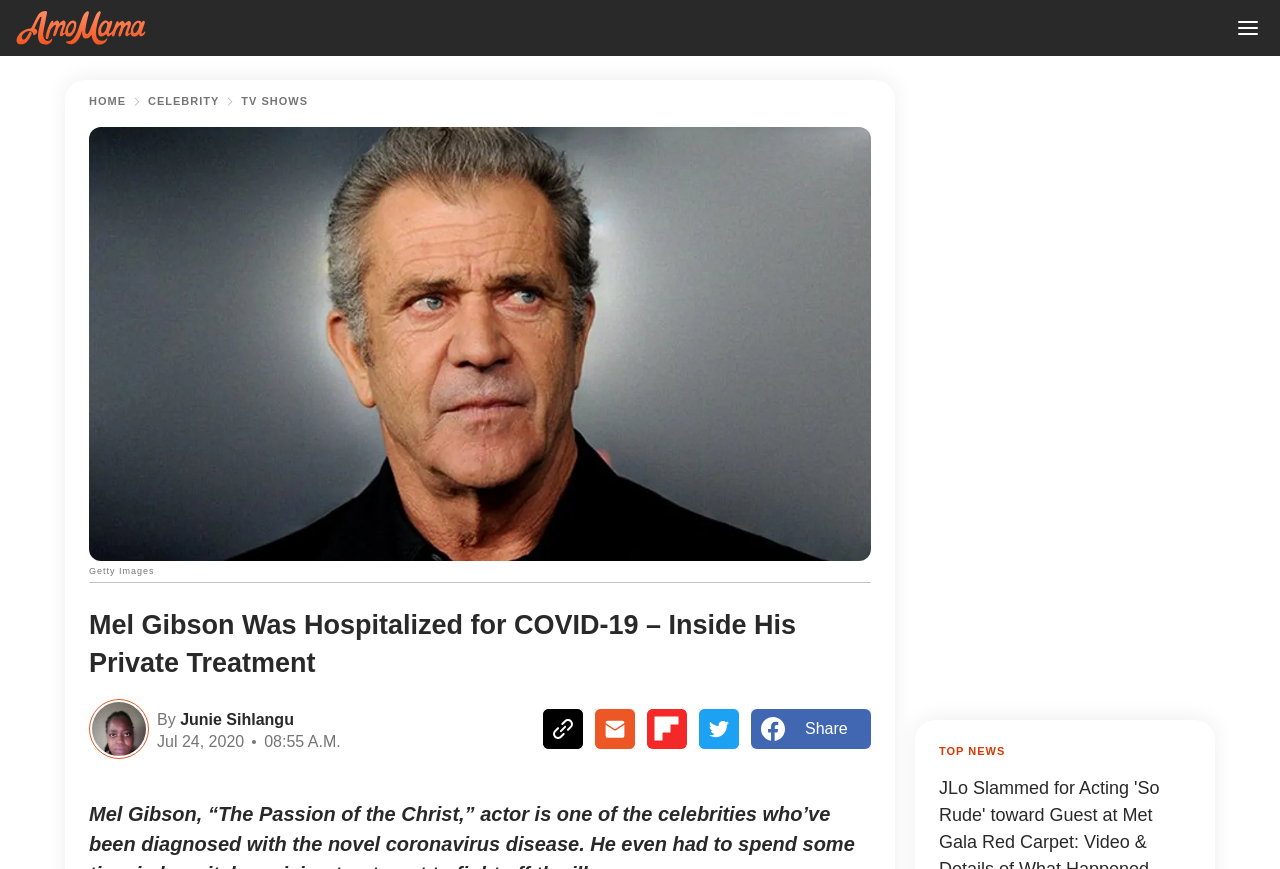Please specify the bounding box coordinates of the clickable region to carry out the following instruction: "Read the article by Junie Sihlangu". The coordinates should be four float numbers between 0 and 1, in the format [left, top, right, bottom].

[0.07, 0.804, 0.116, 0.873]